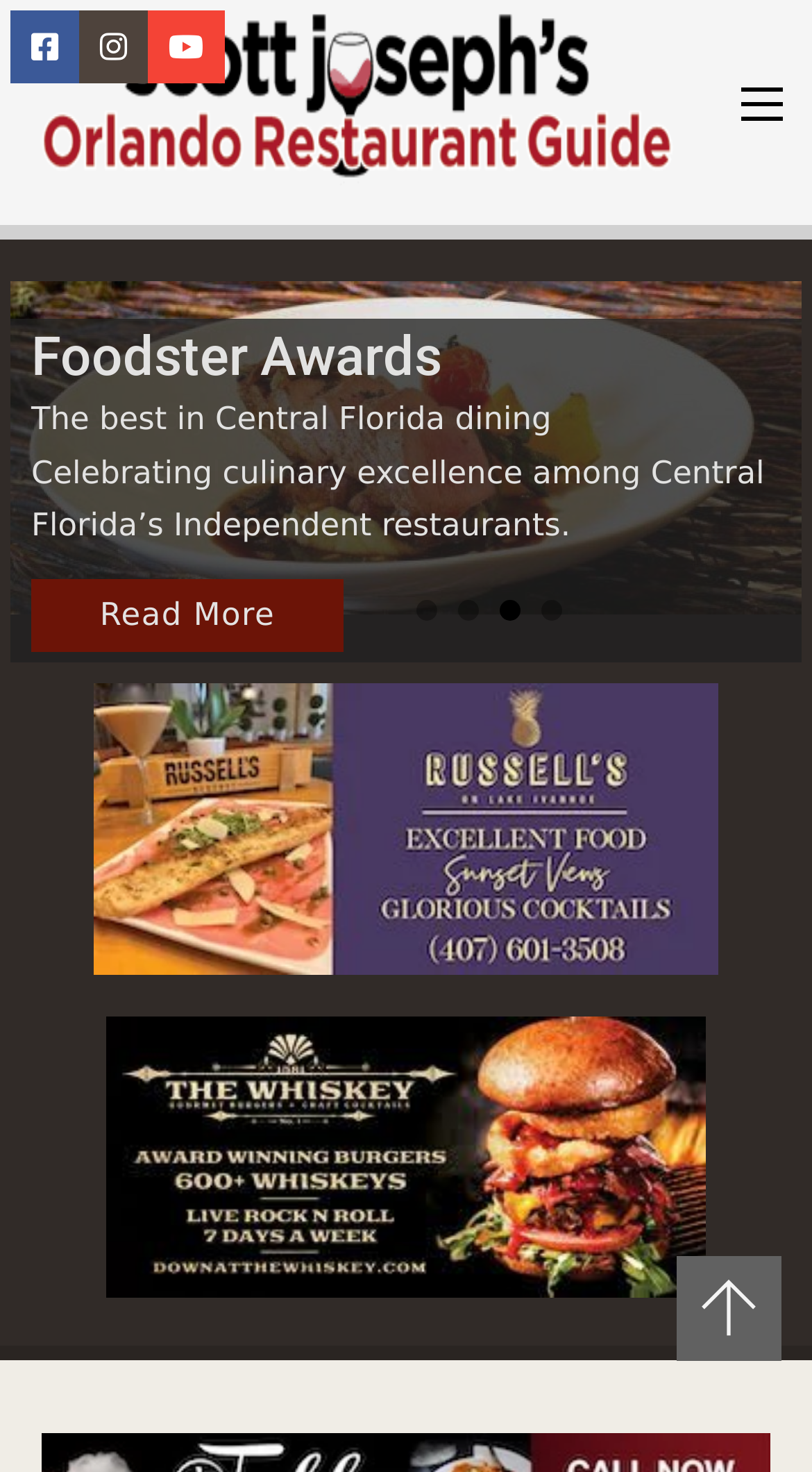Could you please study the image and provide a detailed answer to the question:
What is the role of the tabpanel?

The tabpanel is a container that holds a slide. It has a role description of 'slide' and is currently showing the fourth slide. The tabpanel is part of the tablist and is controlled by the tabs.